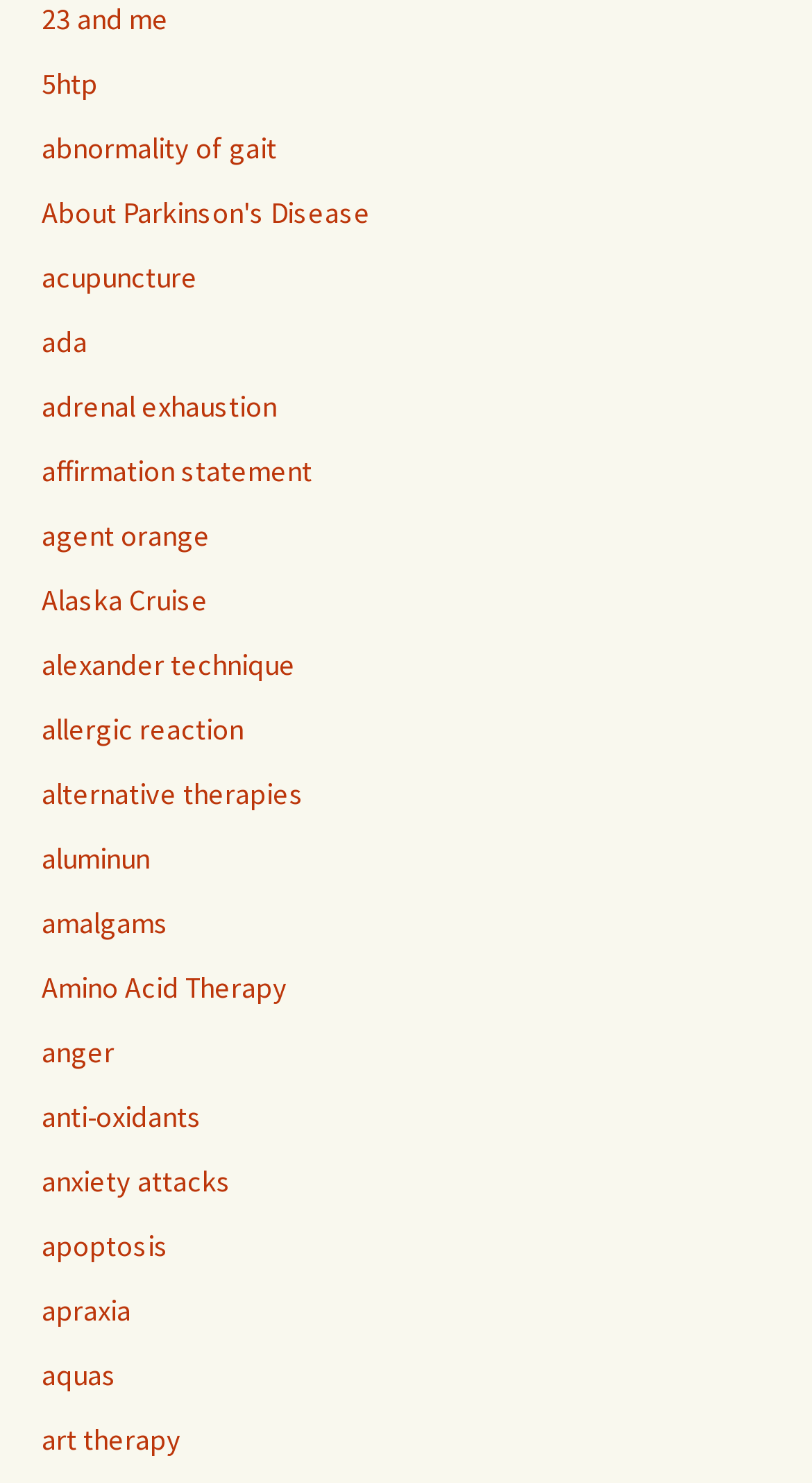Determine the bounding box coordinates of the element's region needed to click to follow the instruction: "visit the page about acupuncture". Provide these coordinates as four float numbers between 0 and 1, formatted as [left, top, right, bottom].

[0.051, 0.174, 0.244, 0.2]